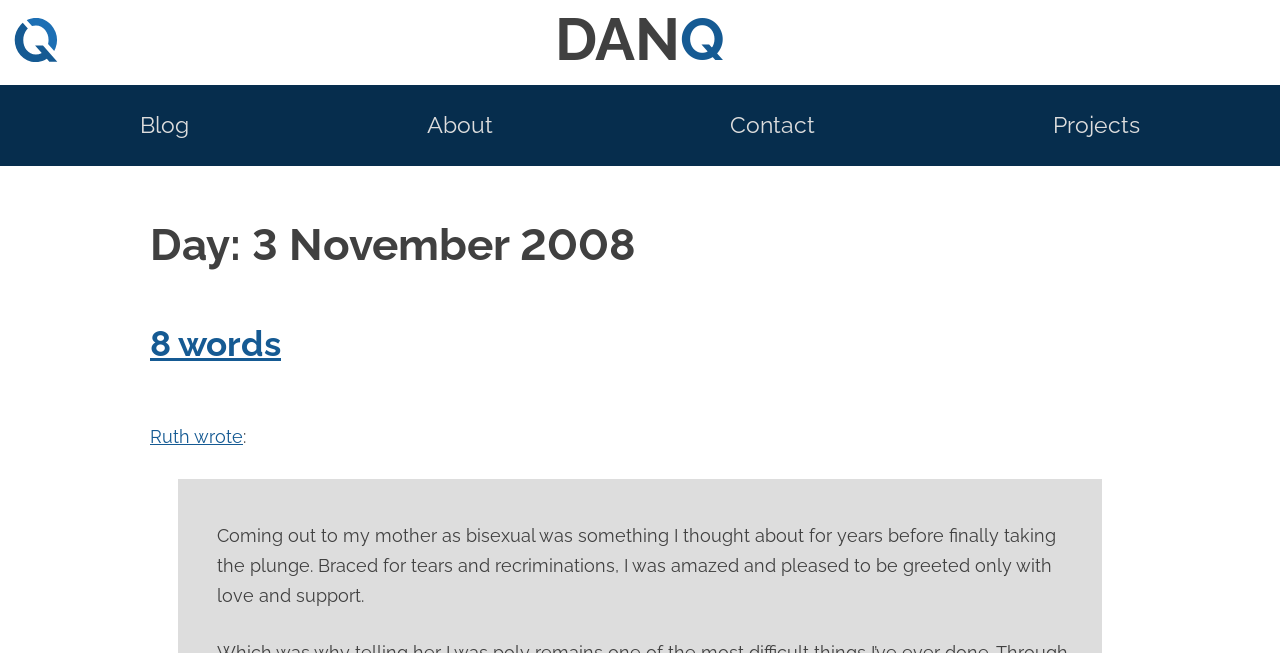Given the webpage screenshot, identify the bounding box of the UI element that matches this description: "8 words".

[0.117, 0.494, 0.22, 0.557]